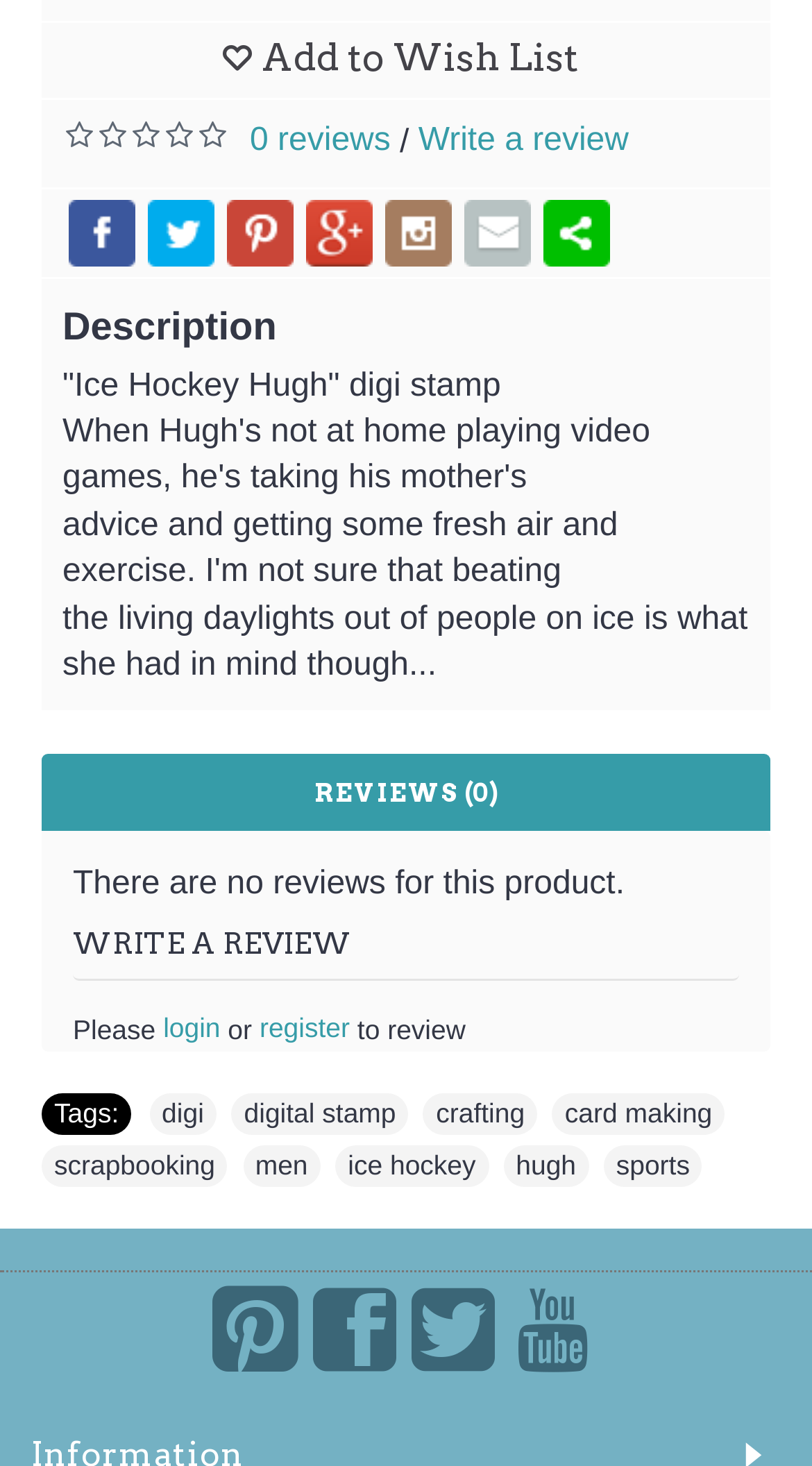Please specify the bounding box coordinates of the clickable region to carry out the following instruction: "Add to Wish List". The coordinates should be four float numbers between 0 and 1, in the format [left, top, right, bottom].

[0.249, 0.018, 0.751, 0.061]